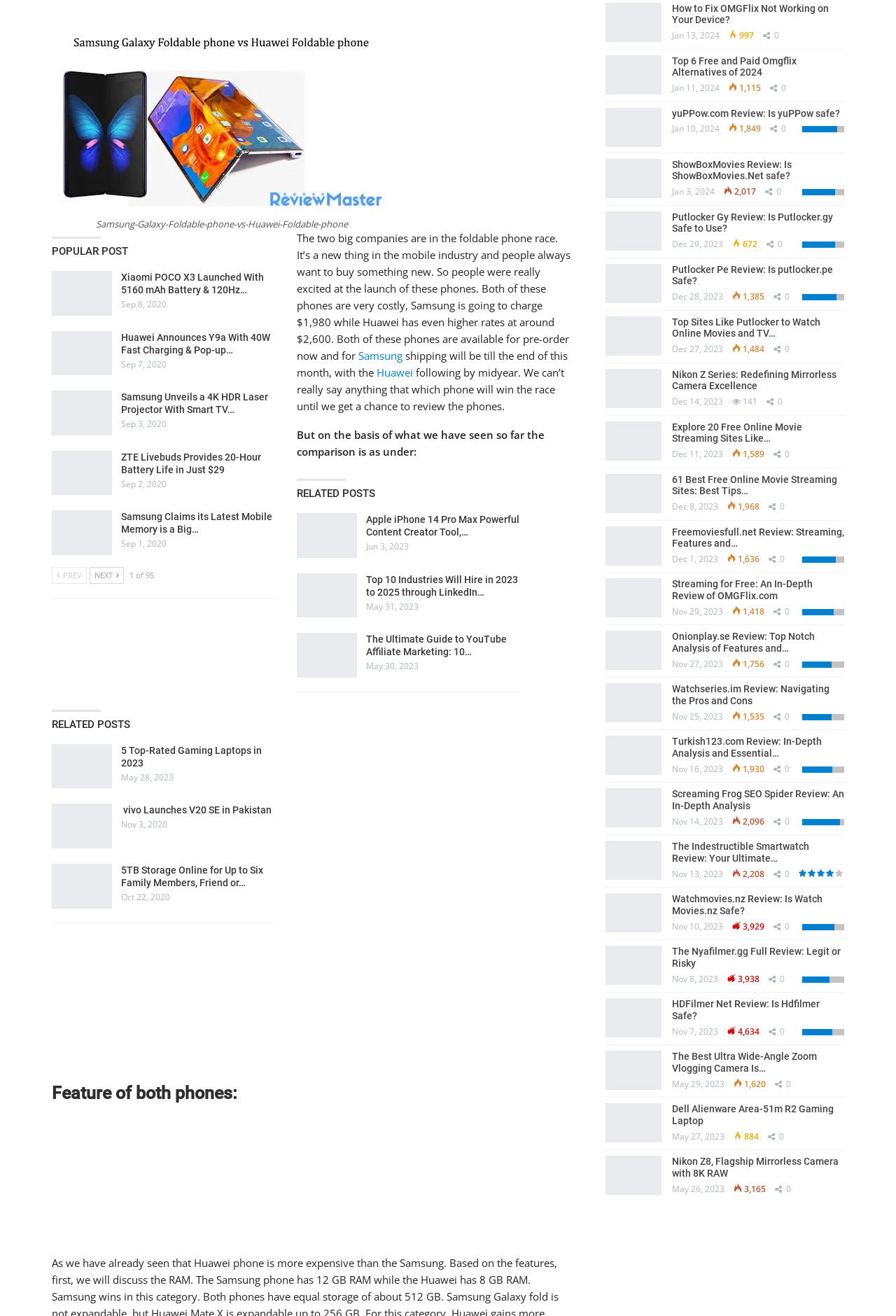Please identify the bounding box coordinates of the area I need to click to accomplish the following instruction: "Click on the 'Previous' button".

[0.058, 0.431, 0.097, 0.444]